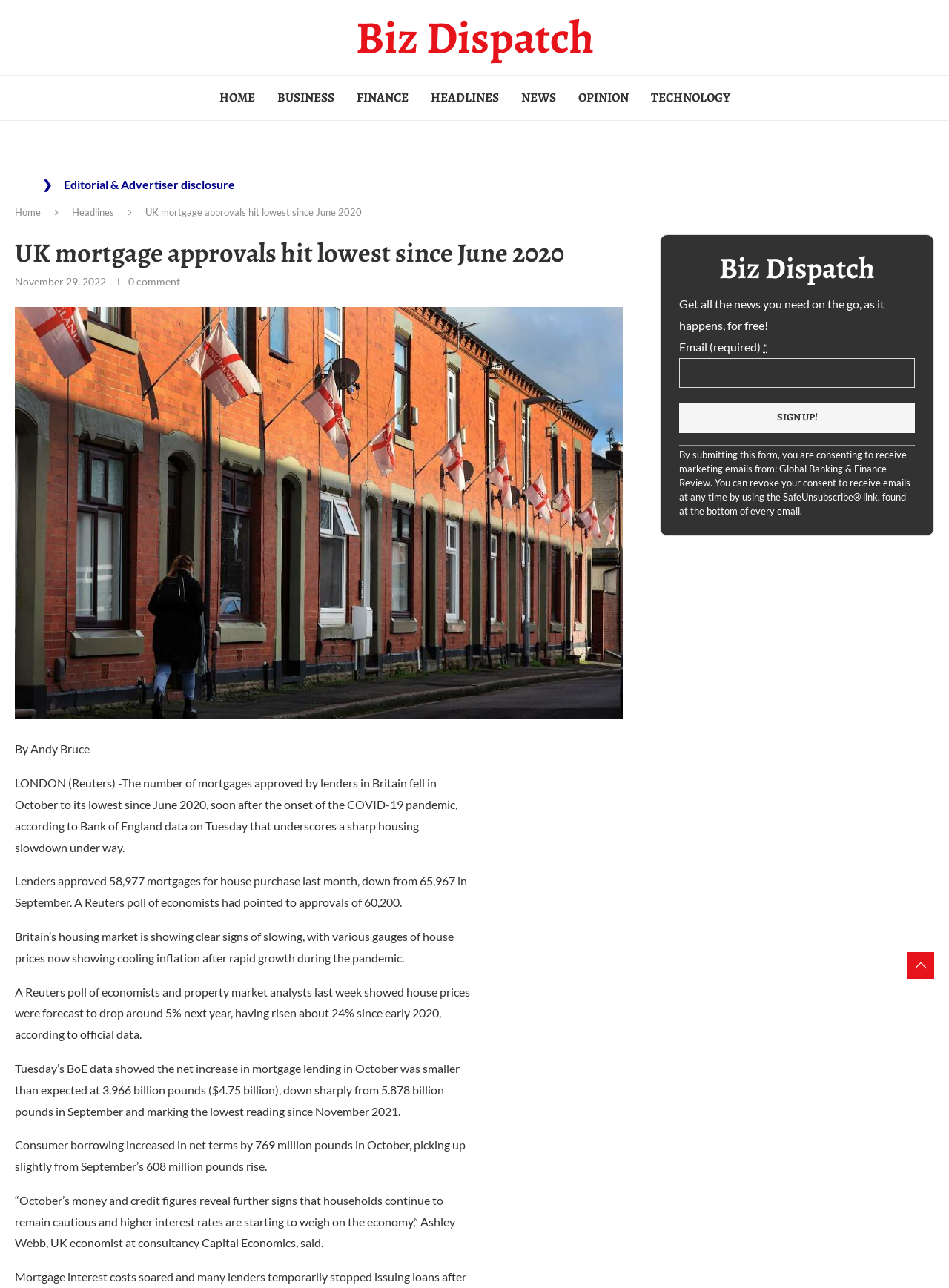Determine the bounding box coordinates of the clickable element to achieve the following action: 'Click on the 'HOME' link'. Provide the coordinates as four float values between 0 and 1, formatted as [left, top, right, bottom].

[0.219, 0.064, 0.28, 0.088]